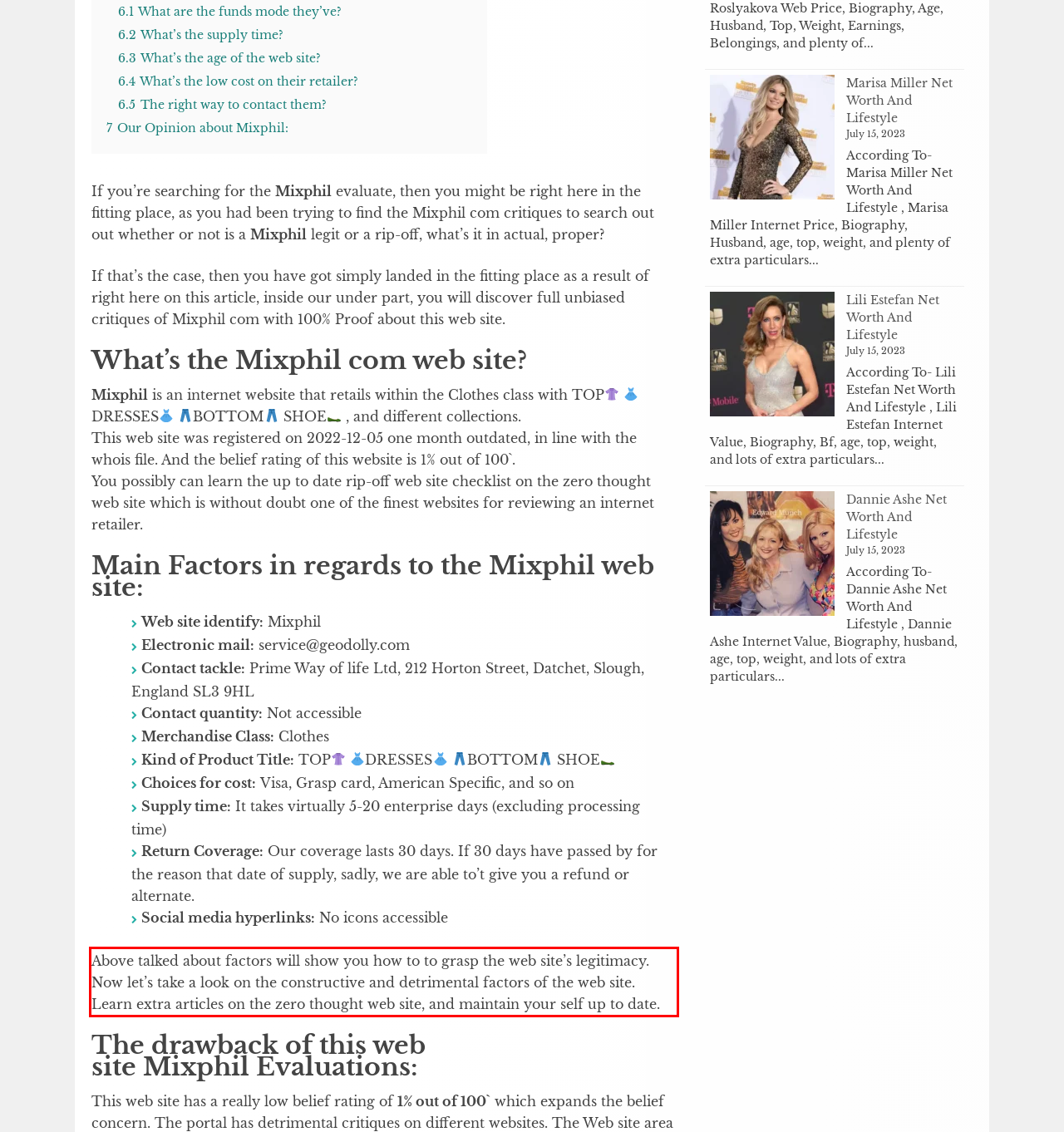Using OCR, extract the text content found within the red bounding box in the given webpage screenshot.

Above talked about factors will show you how to to grasp the web site’s legitimacy. Now let’s take a look on the constructive and detrimental factors of the web site. Learn extra articles on the zero thought web site, and maintain your self up to date.